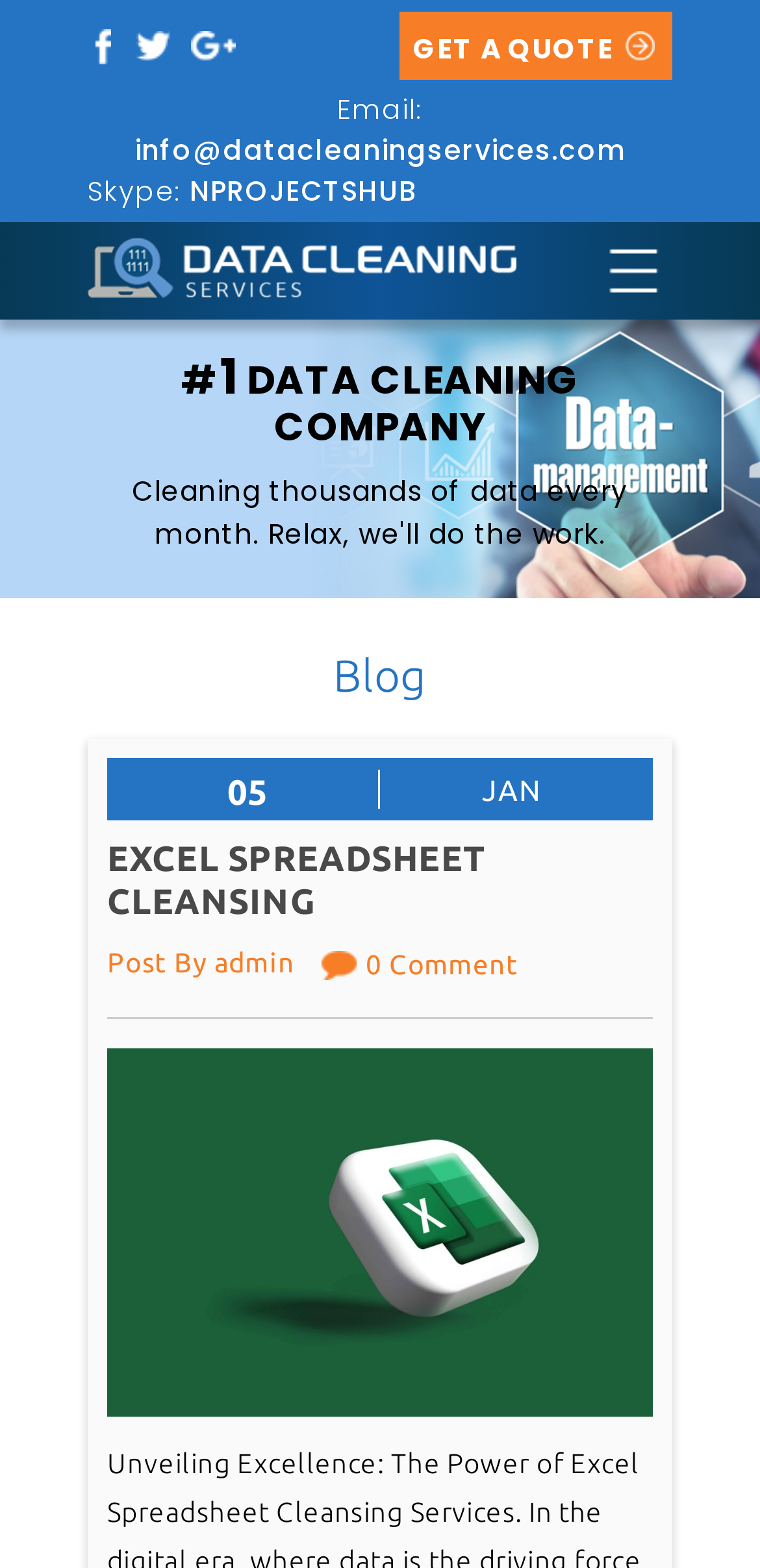Provide the bounding box coordinates of the UI element that matches the description: "GET A QUOTE".

[0.526, 0.007, 0.885, 0.051]